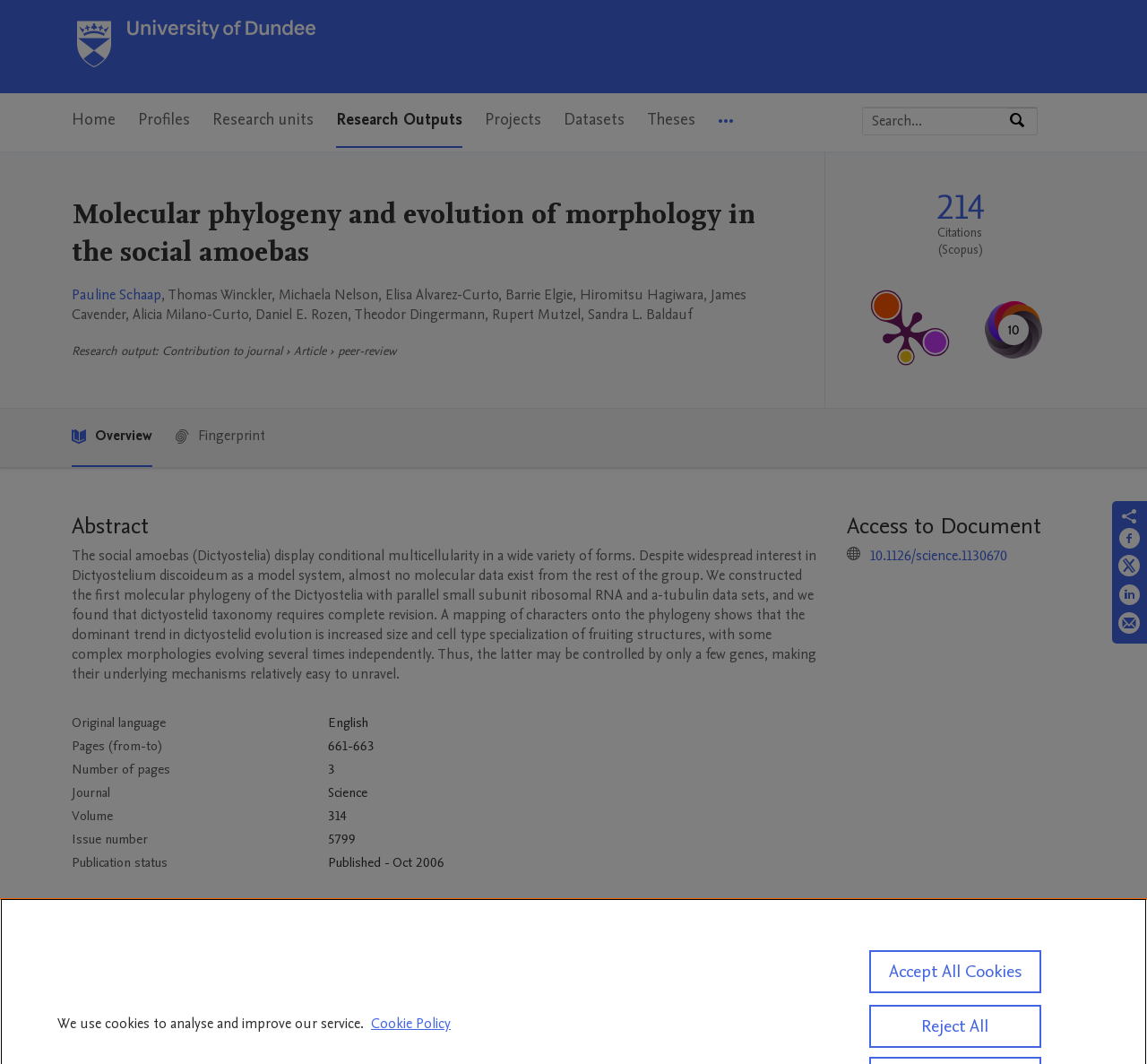Locate the bounding box coordinates of the area you need to click to fulfill this instruction: 'Access the document'. The coordinates must be in the form of four float numbers ranging from 0 to 1: [left, top, right, bottom].

[0.738, 0.48, 0.937, 0.509]